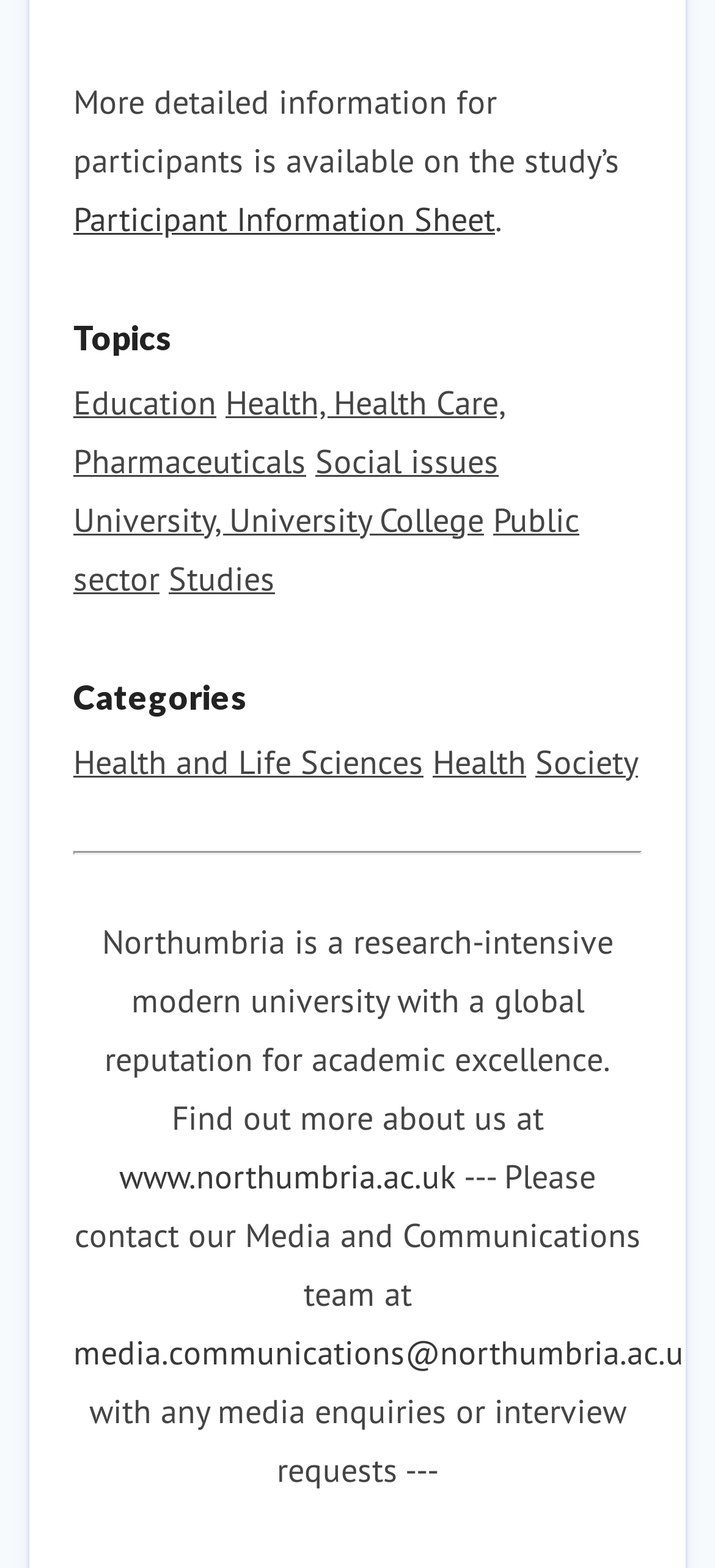Show the bounding box coordinates of the element that should be clicked to complete the task: "Learn about health and life sciences".

[0.103, 0.472, 0.592, 0.499]